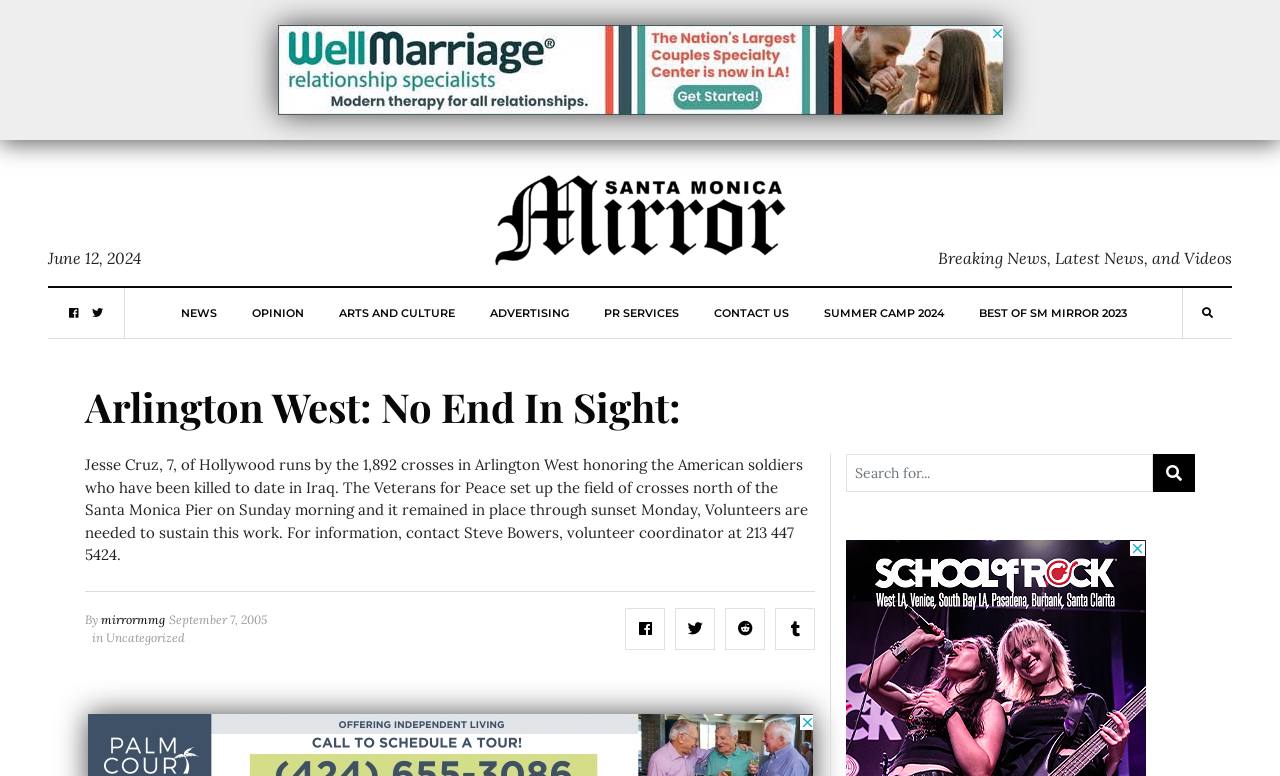Using the provided element description: "Advertising", determine the bounding box coordinates of the corresponding UI element in the screenshot.

[0.382, 0.371, 0.444, 0.436]